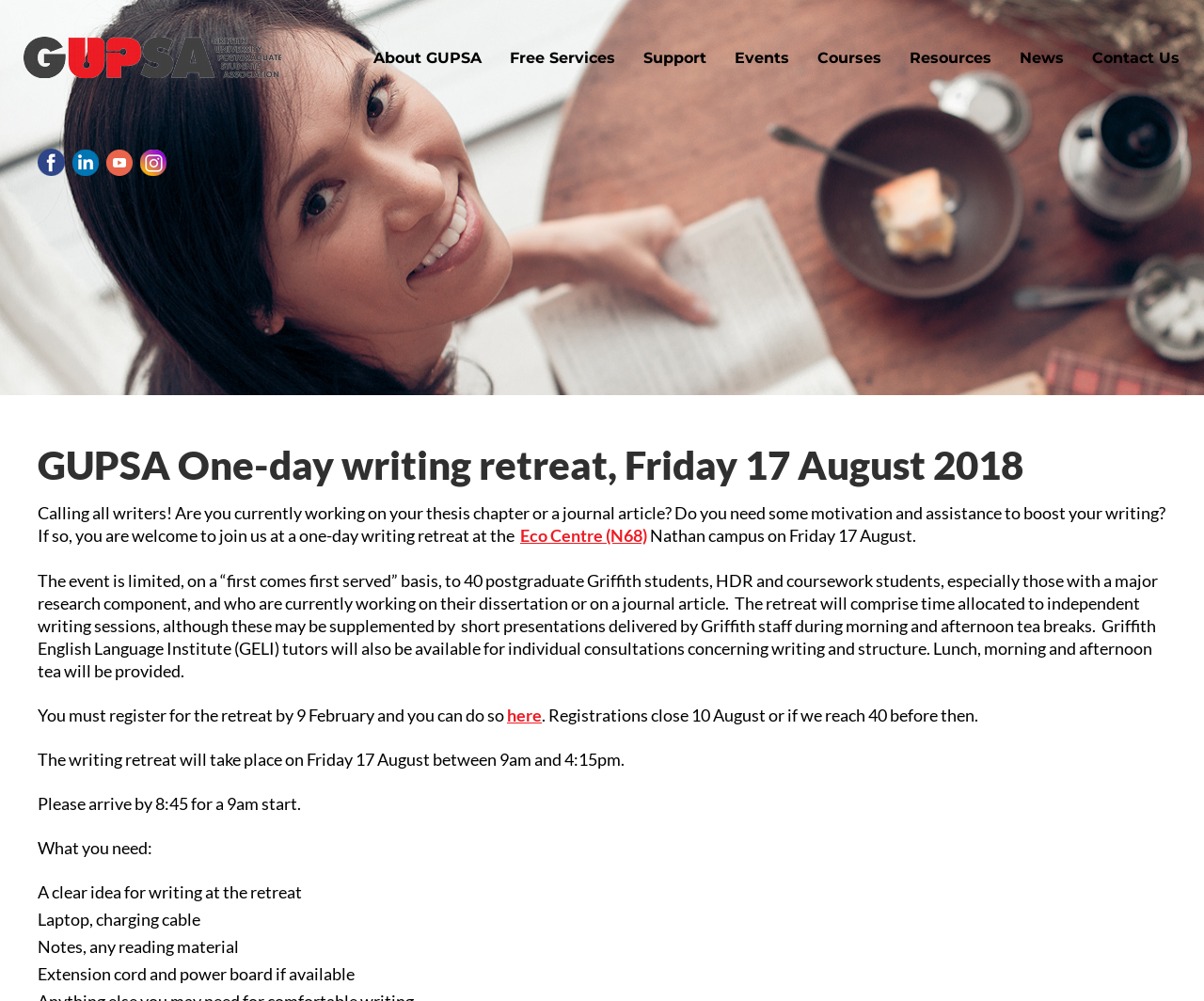What is the deadline for registration? Using the information from the screenshot, answer with a single word or phrase.

9 February